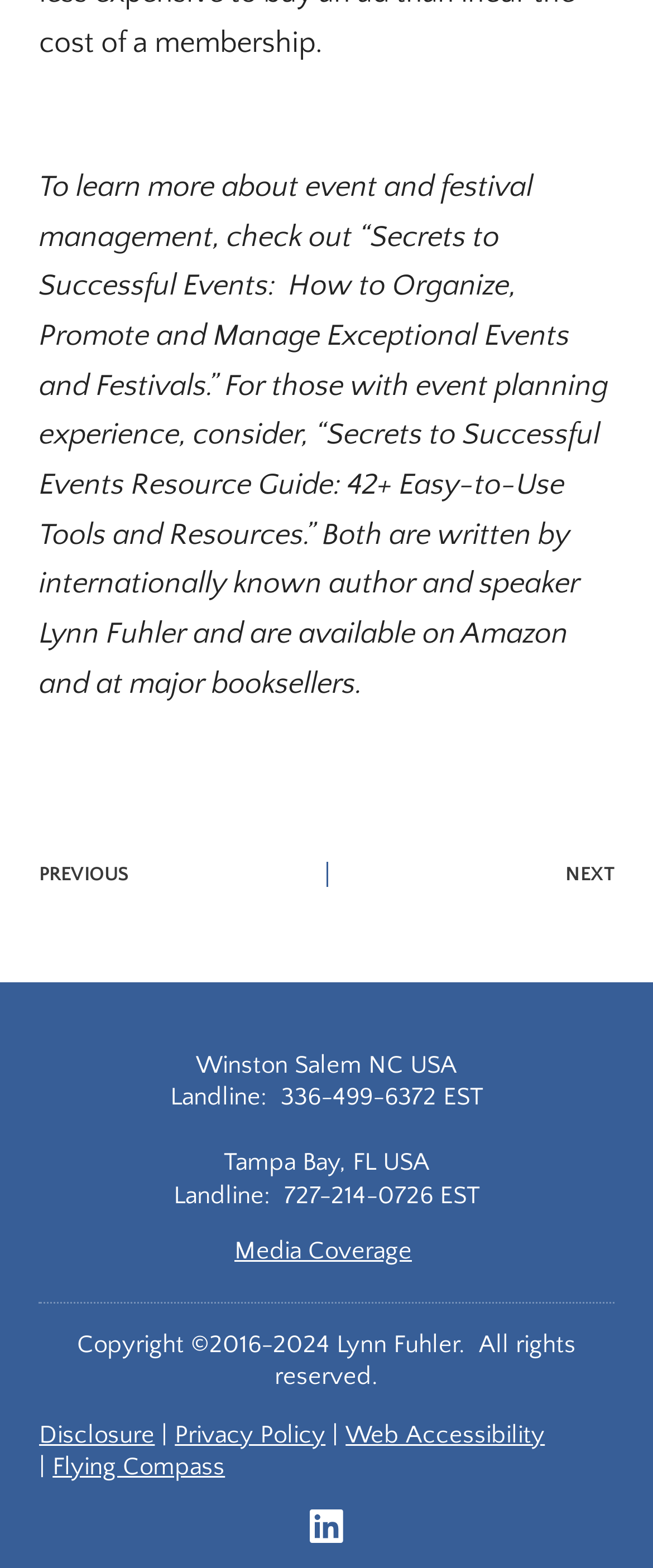Determine the bounding box coordinates of the region I should click to achieve the following instruction: "go to Disclosure". Ensure the bounding box coordinates are four float numbers between 0 and 1, i.e., [left, top, right, bottom].

[0.06, 0.906, 0.237, 0.924]